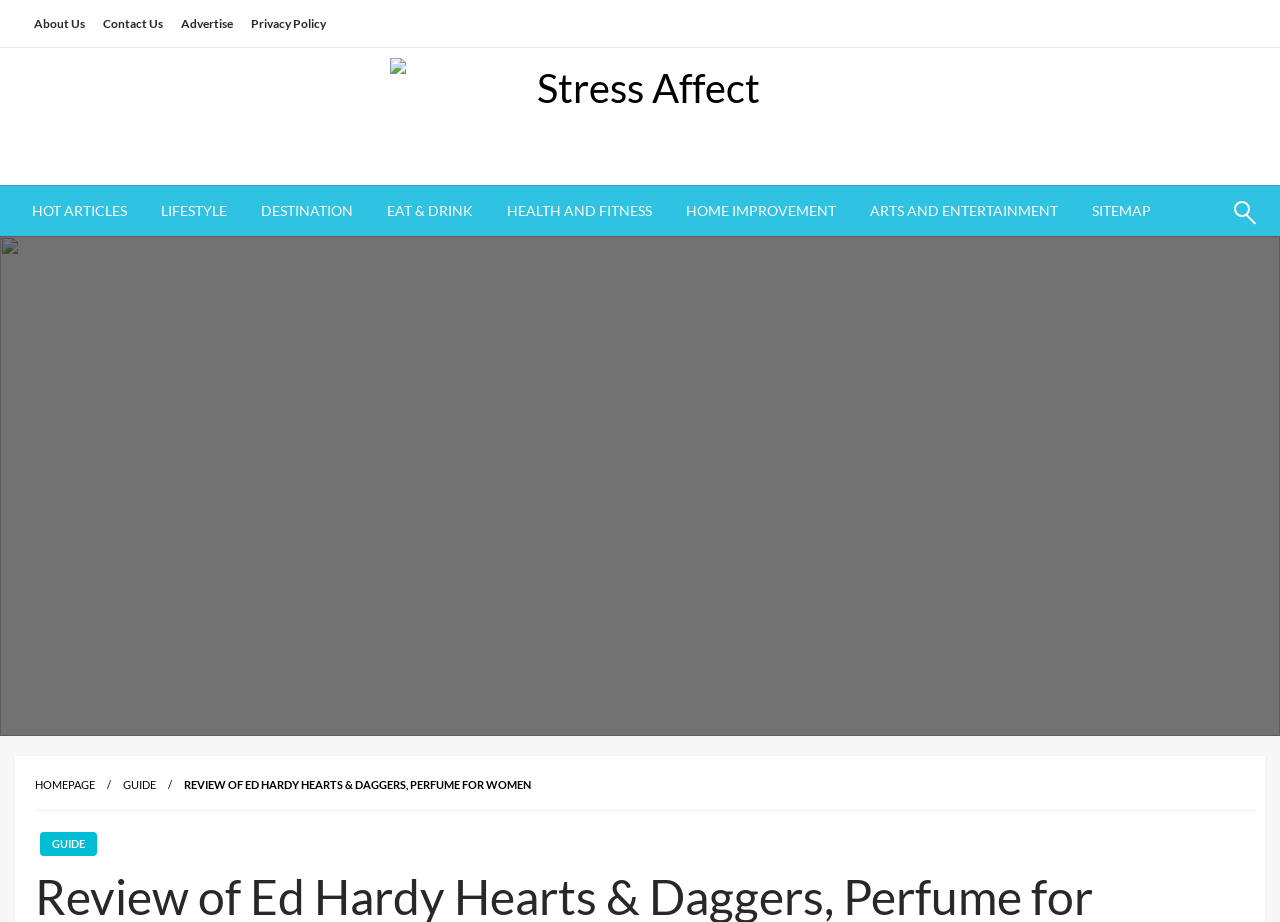How many menu items are in the horizontal menu bar?
Offer a detailed and full explanation in response to the question.

The horizontal menu bar has 9 menu items, which are 'HOT ARTICLES', 'LIFESTYLE', 'DESTINATION', 'EAT & DRINK', 'HEALTH AND FITNESS', 'HOME IMPROVEMENT', 'ARTS AND ENTERTAINMENT', and 'SITEMAP'.